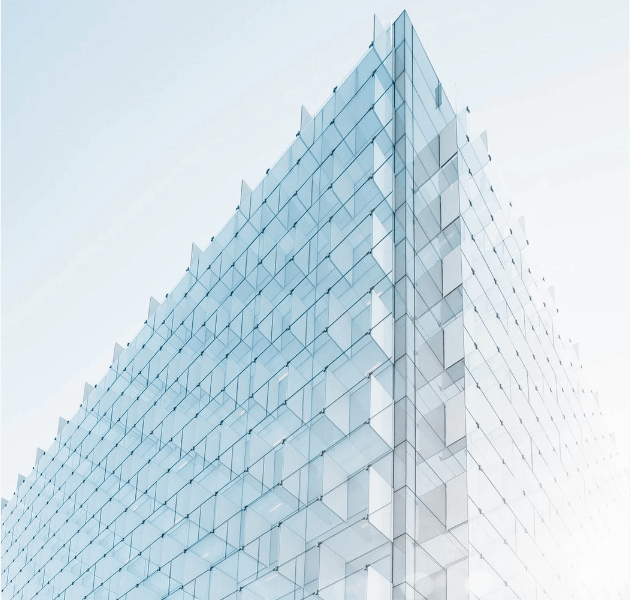Create a detailed narrative of what is happening in the image.

The image showcases a modern architectural structure characterized by its sleek, transparent façade composed of numerous glass panels. The building exhibits a contemporary design with clean lines and a geometric arrangement, enhancing its aesthetic appeal. Positioned at an upward angle, the photo captures the interplay of light and reflections on the glass, creating a dynamic visual effect that suggests sophistication and innovation. This design reflects principles of building acoustics, emphasizing careful planning and consideration for both aesthetics and functionality, crucial for controlling noise levels in various environments, from workplaces to residential areas. The overall impression is one of sleek modernity, underscoring the importance of integrating acoustic principles into architectural design for optimal living and working conditions.